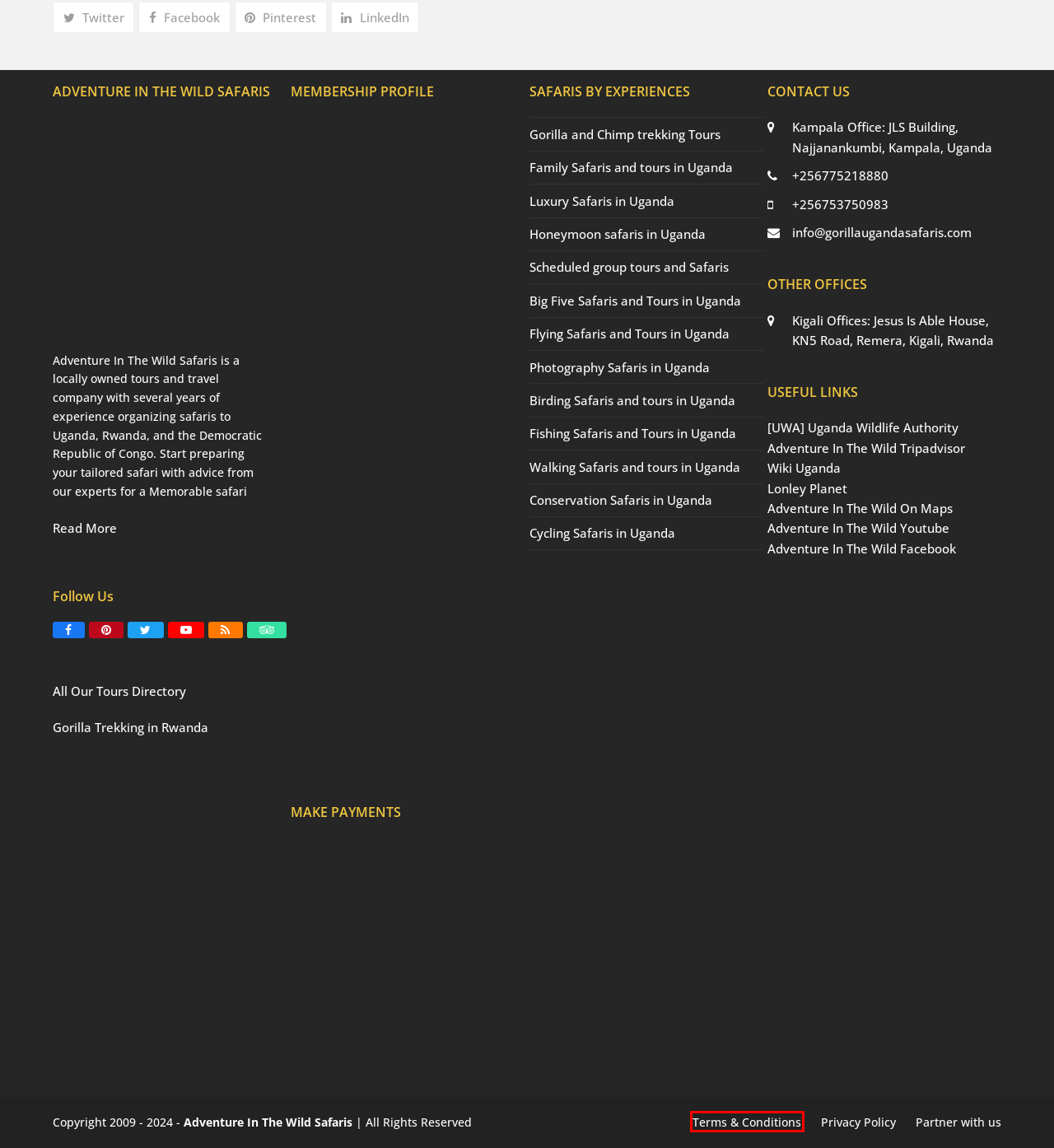You are provided with a screenshot of a webpage that has a red bounding box highlighting a UI element. Choose the most accurate webpage description that matches the new webpage after clicking the highlighted element. Here are your choices:
A. 20 Best Gorilla and Chimpanzee Trekking tours in Uganda 2024
B. Best Luxury Safaris in Uganda 2024 & 2025 | Packages and Prices
C. Honeymoon safaris in Uganda - Gorilla Trekking Uganda
D. Booking Terms and Conditions - Adventure in the wild safaris
E. Uganda Wildlife Authority - UWA
F. scheduled group tours - Gorilla Trekking Uganda
G. Fishing Safaris in Uganda - Gorilla Trekking Uganda
H. Best Cycling safaris in Uganda – Uganda bike tours 2024 Packages

D